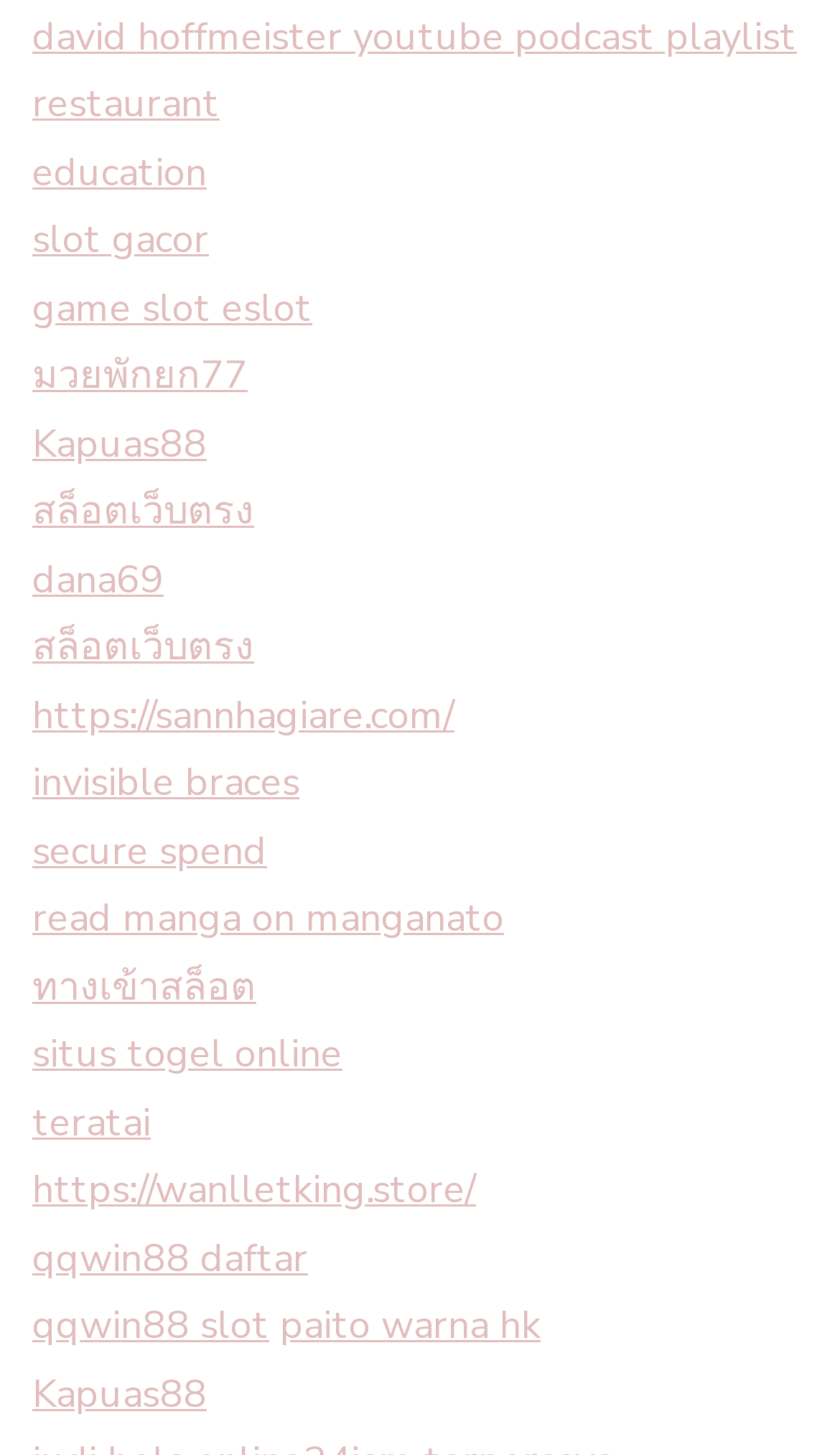Please identify the bounding box coordinates of the element's region that should be clicked to execute the following instruction: "read manga on manganato". The bounding box coordinates must be four float numbers between 0 and 1, i.e., [left, top, right, bottom].

[0.038, 0.613, 0.6, 0.649]